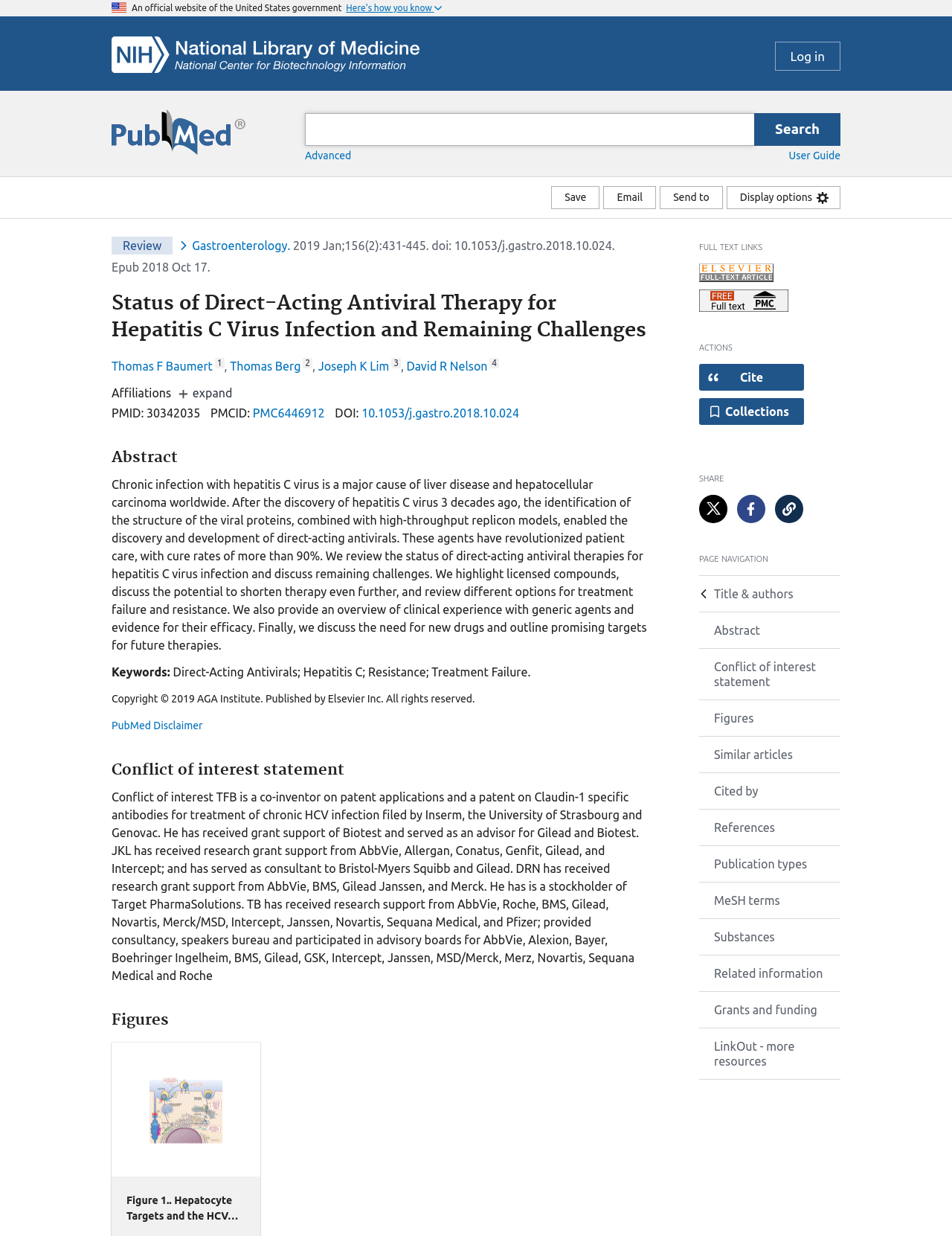What is the PMID of the article?
Give a single word or phrase as your answer by examining the image.

PubMed ID